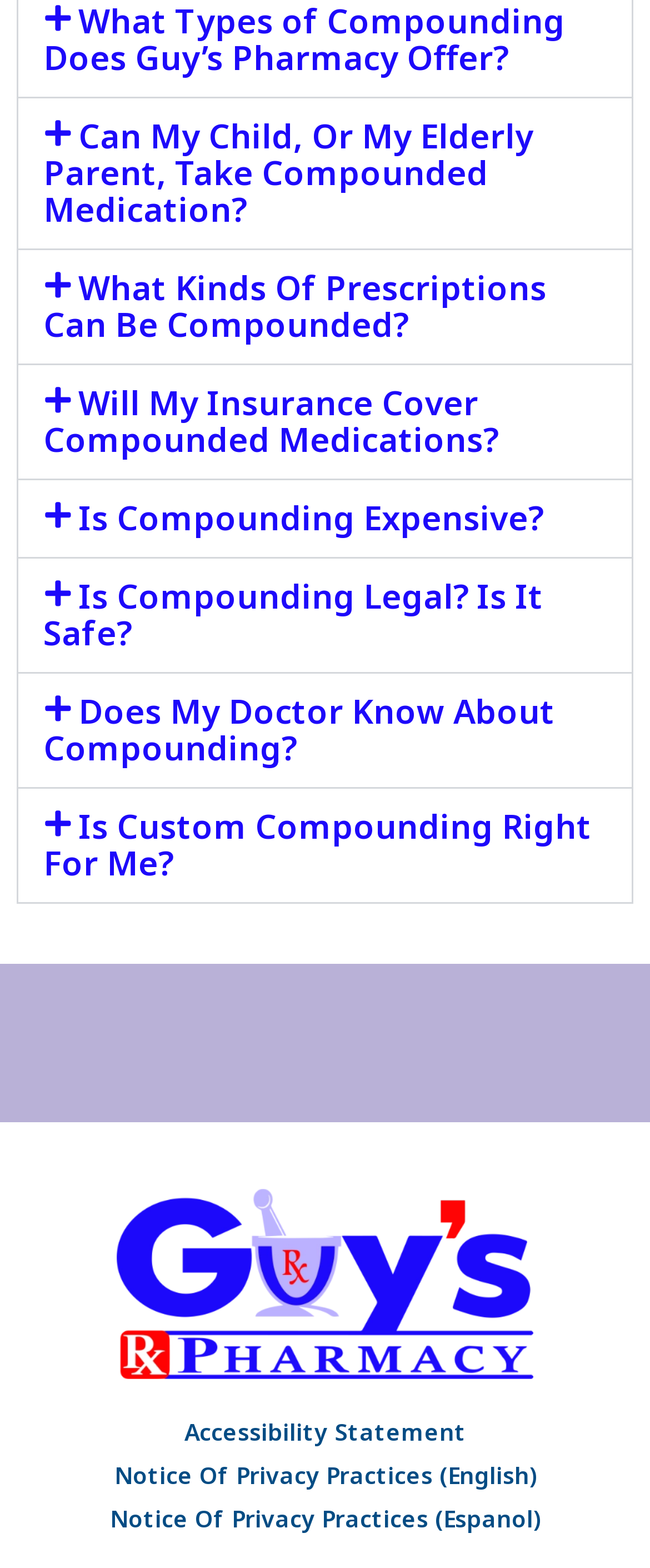Extract the bounding box coordinates for the HTML element that matches this description: "Accessibility Statement". The coordinates should be four float numbers between 0 and 1, i.e., [left, top, right, bottom].

[0.092, 0.905, 0.908, 0.923]